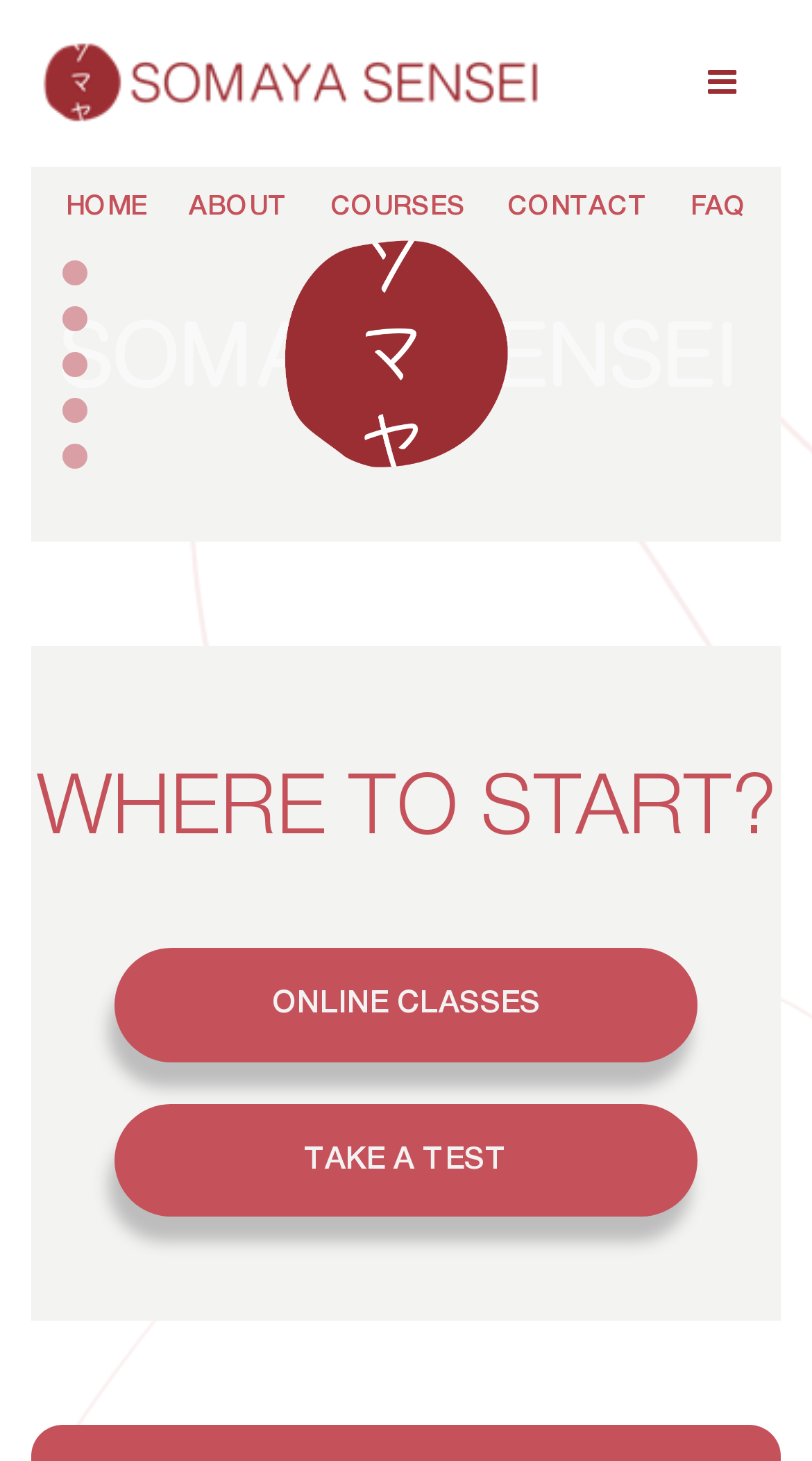Determine the coordinates of the bounding box that should be clicked to complete the instruction: "Click the Somaya Sensei logo". The coordinates should be represented by four float numbers between 0 and 1: [left, top, right, bottom].

[0.038, 0.023, 0.679, 0.091]